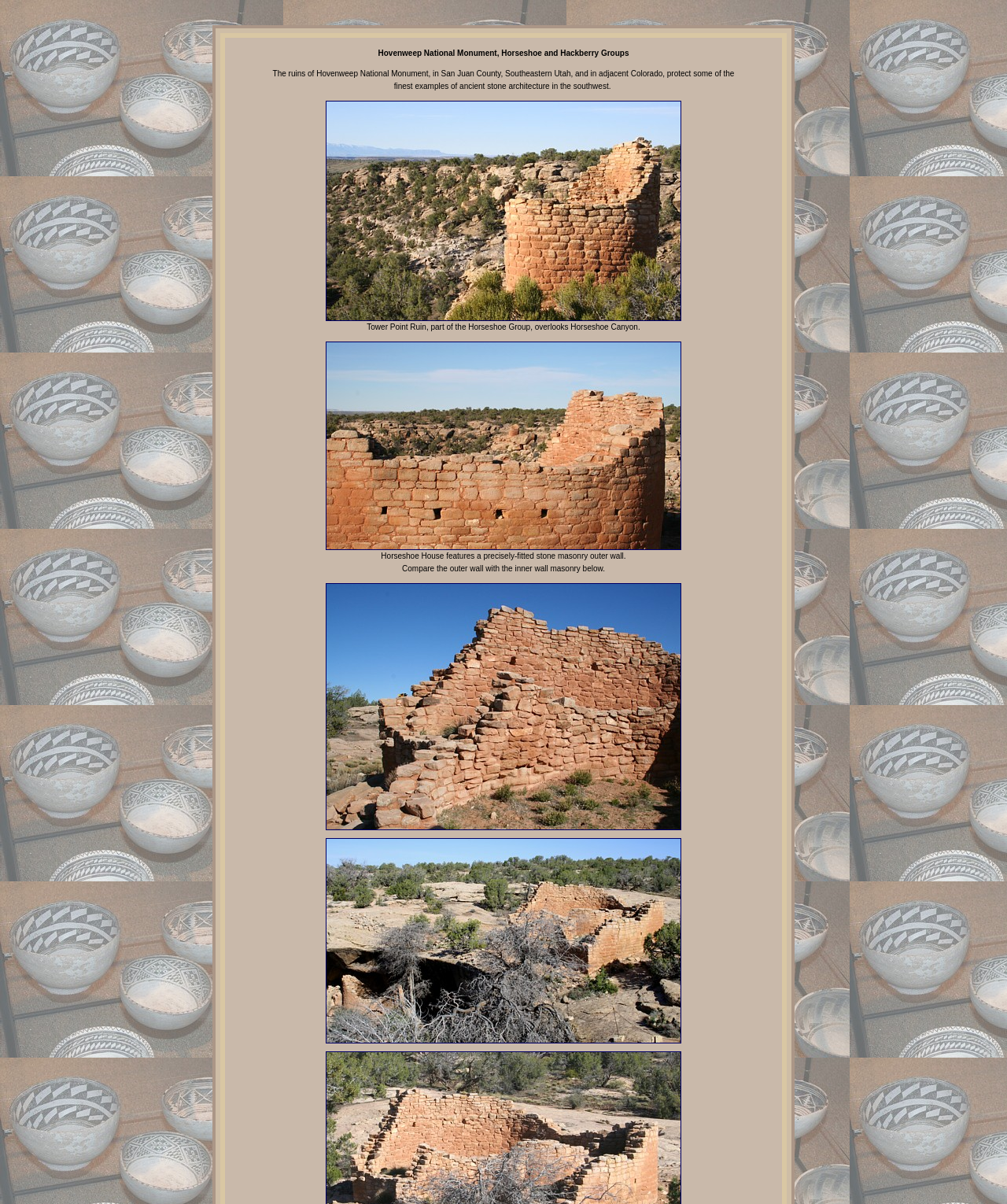What is special about the outer wall of Horseshoe House?
Using the image as a reference, give a one-word or short phrase answer.

Precisely-fitted stone masonry